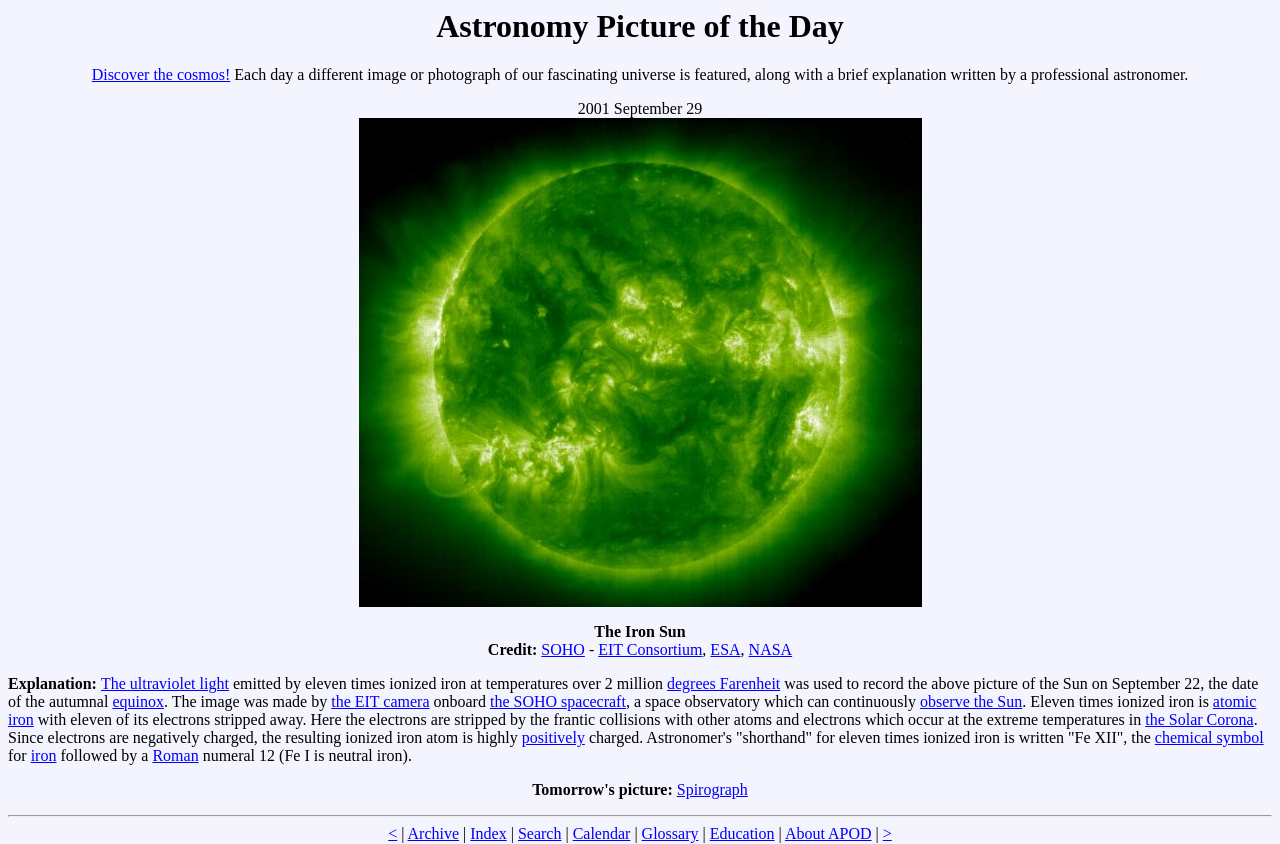Please identify the bounding box coordinates of the element's region that should be clicked to execute the following instruction: "Click on the link to discover the cosmos". The bounding box coordinates must be four float numbers between 0 and 1, i.e., [left, top, right, bottom].

[0.072, 0.079, 0.18, 0.099]